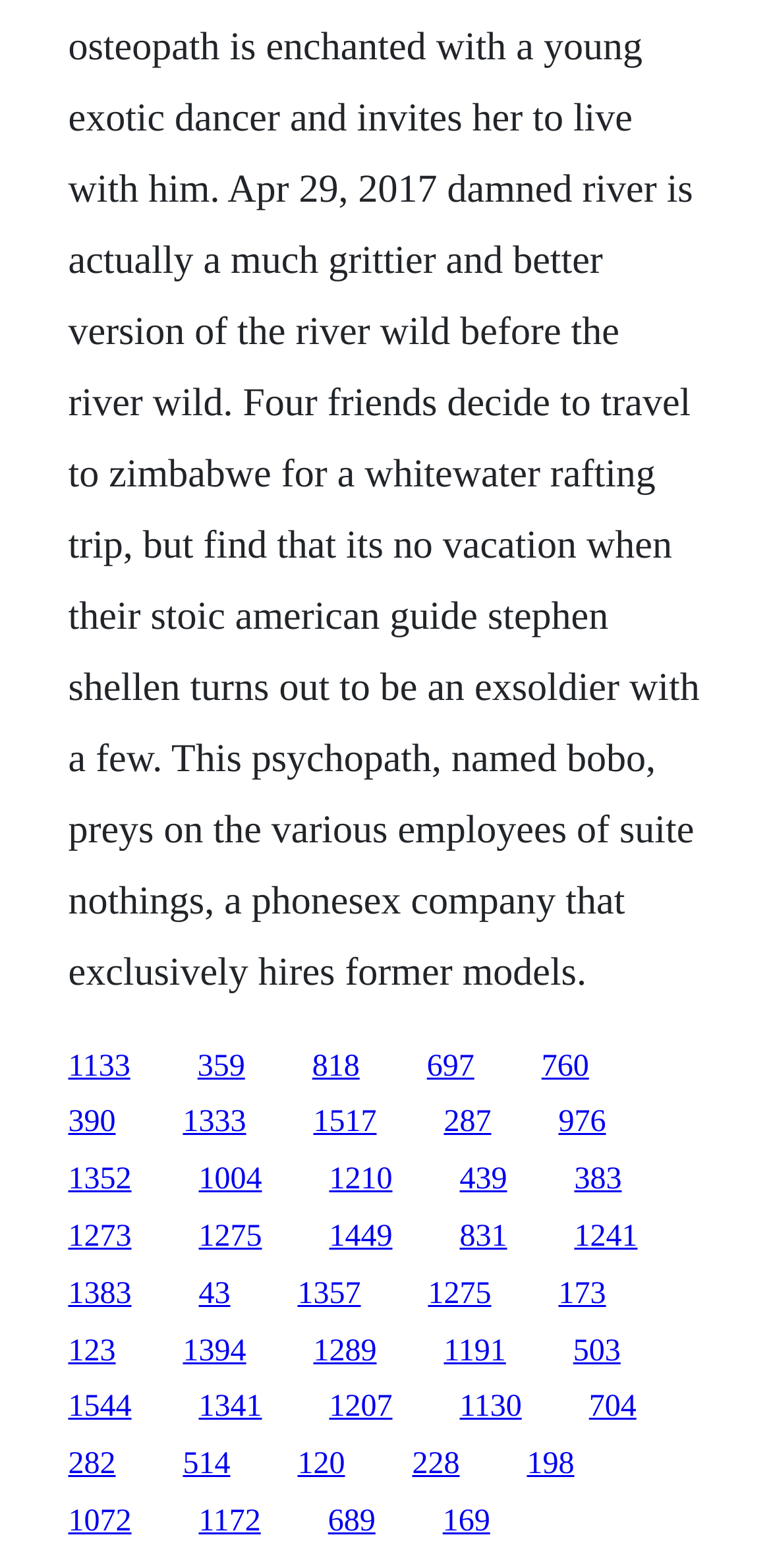Highlight the bounding box coordinates of the region I should click on to meet the following instruction: "visit the third link".

[0.405, 0.669, 0.466, 0.691]